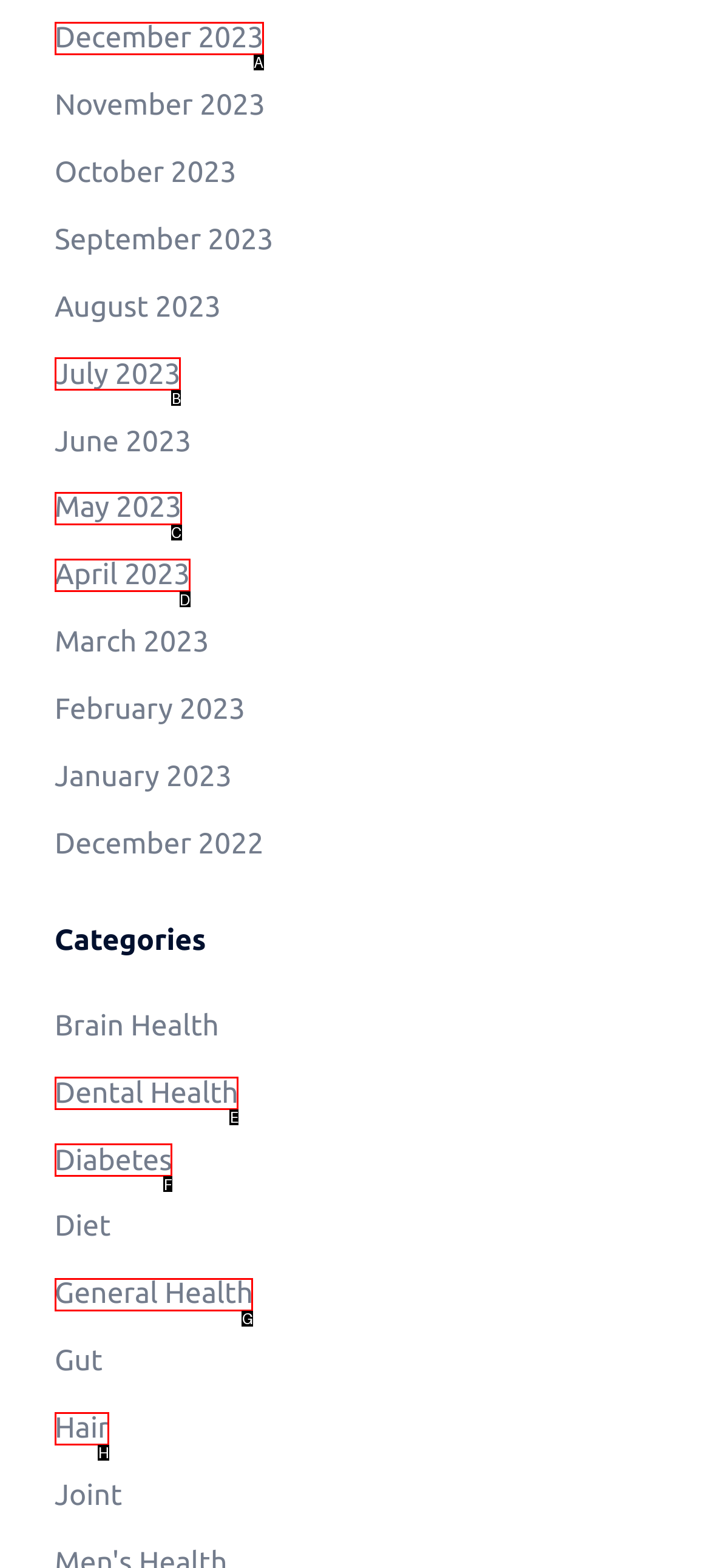Identify which HTML element to click to fulfill the following task: View December 2023. Provide your response using the letter of the correct choice.

A